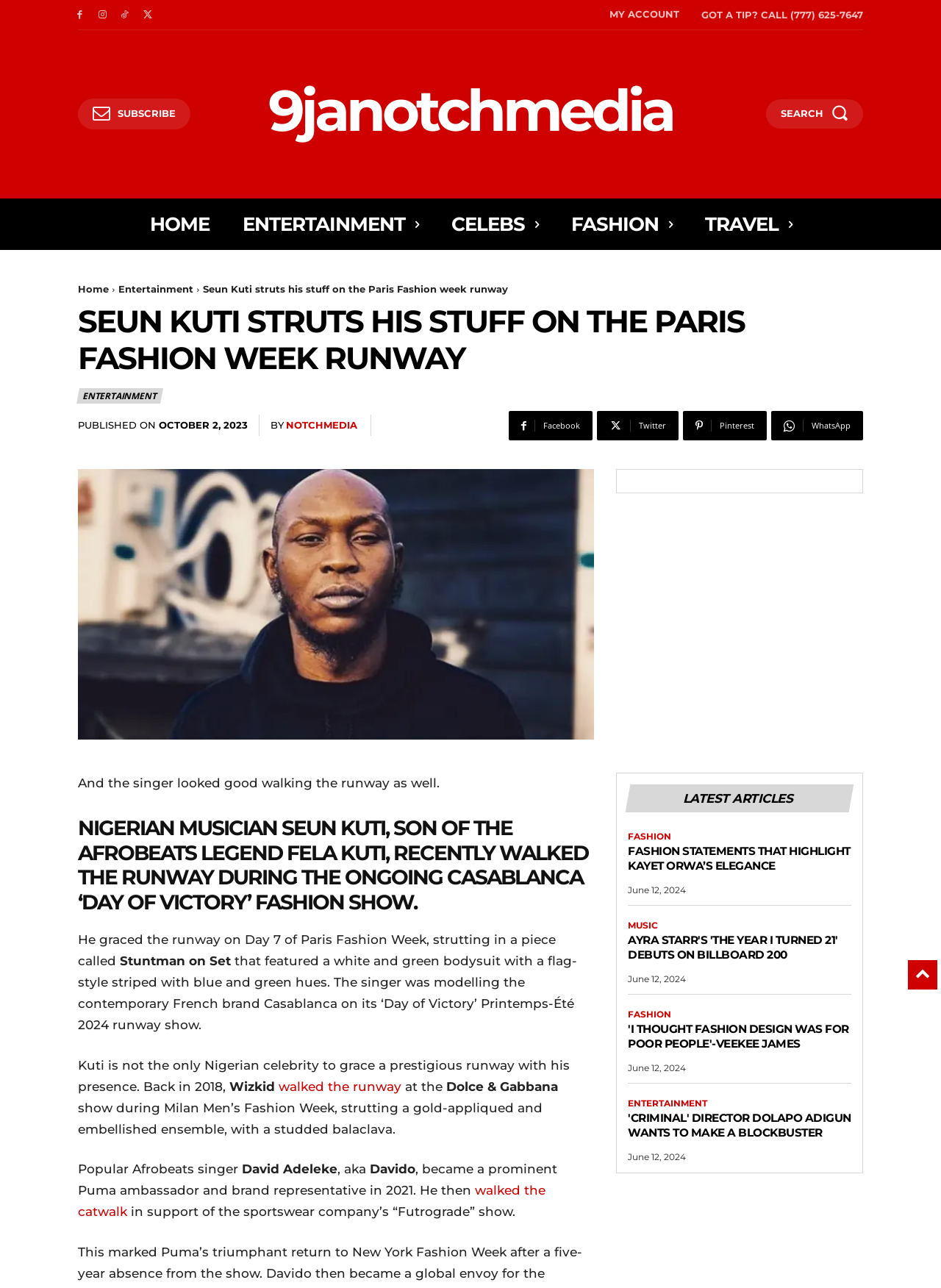What is the name of the fashion brand Seun Kuti is modeling for? Based on the image, give a response in one word or a short phrase.

Casablanca